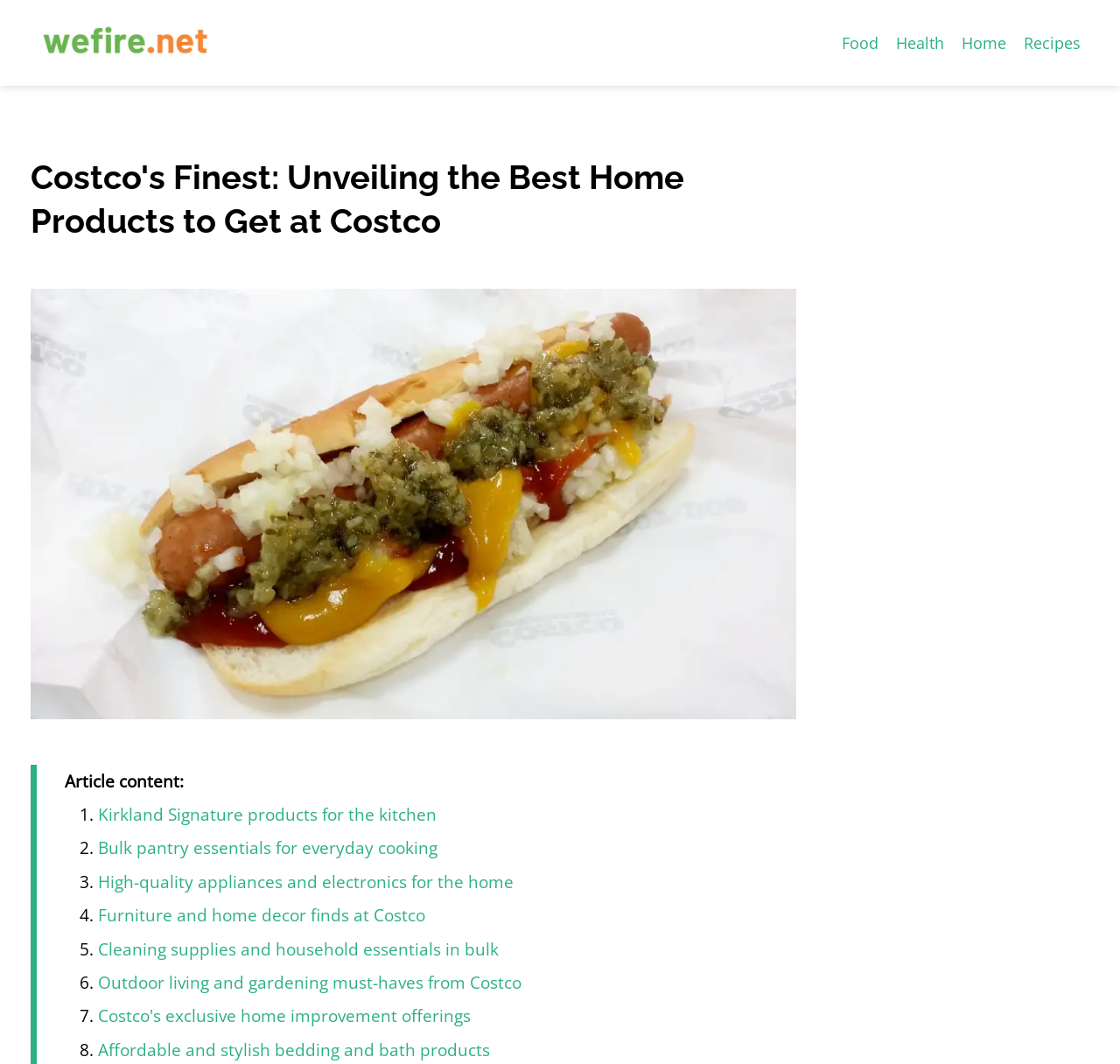Bounding box coordinates are specified in the format (top-left x, top-left y, bottom-right x, bottom-right y). All values are floating point numbers bounded between 0 and 1. Please provide the bounding box coordinate of the region this sentence describes: Costco's exclusive home improvement offerings

[0.088, 0.944, 0.421, 0.966]